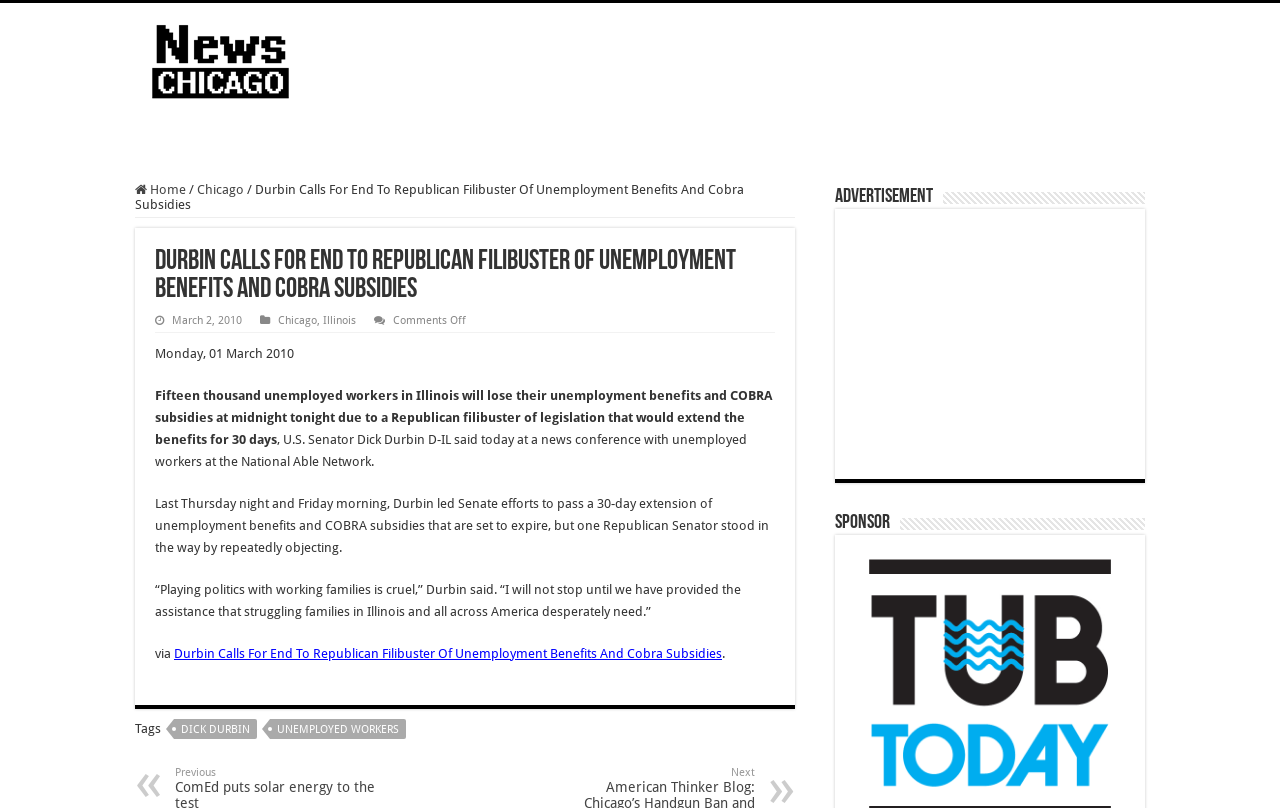Can you look at the image and give a comprehensive answer to the question:
Who is the U.S. Senator mentioned in the article?

I found the senator's name by reading the article, where it says 'U.S. Senator Dick Durbin D-IL said today...' in one of the static text elements.